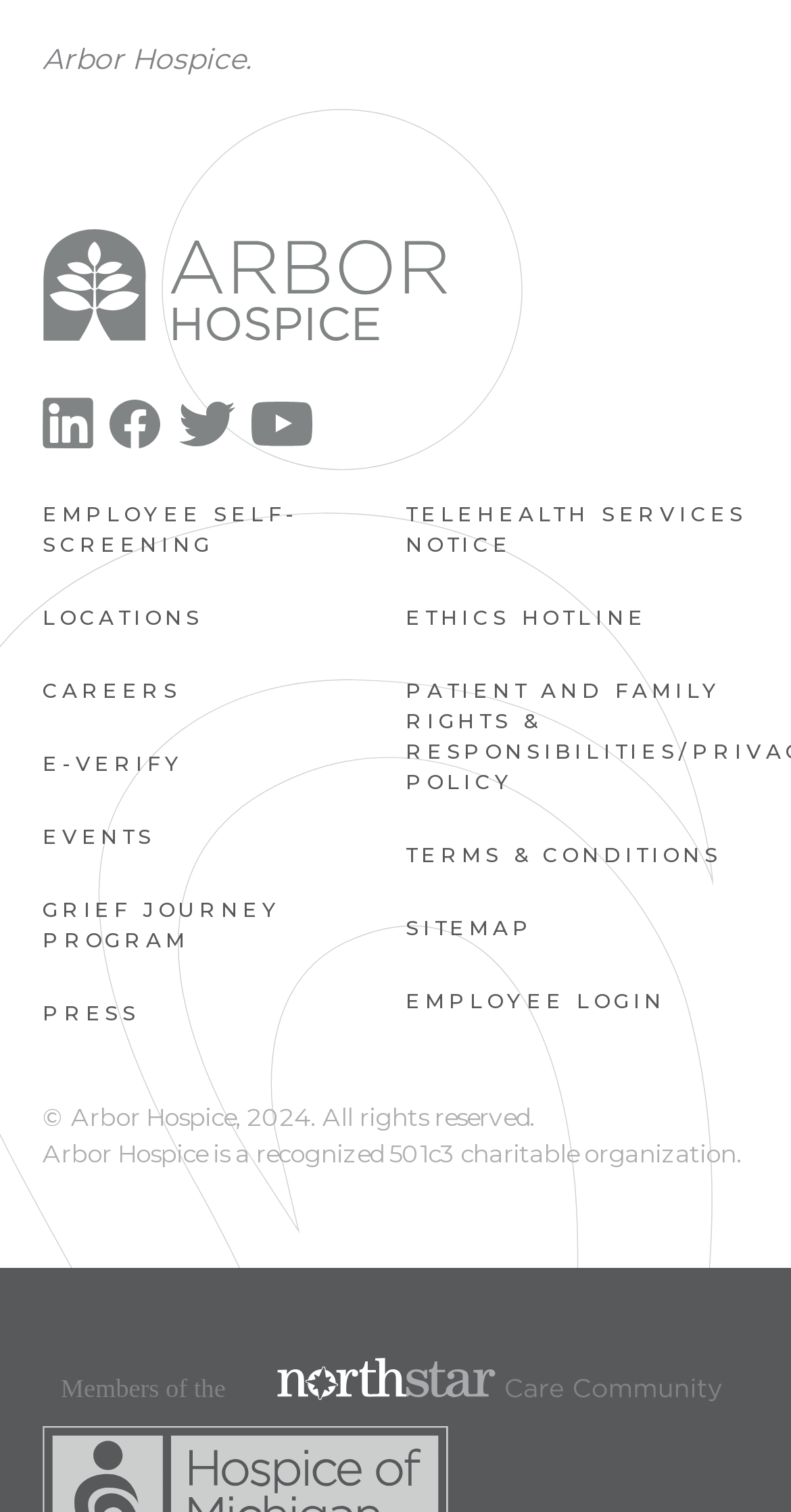Find the bounding box coordinates of the element to click in order to complete this instruction: "Read about risks and challenges". The bounding box coordinates must be four float numbers between 0 and 1, denoted as [left, top, right, bottom].

None